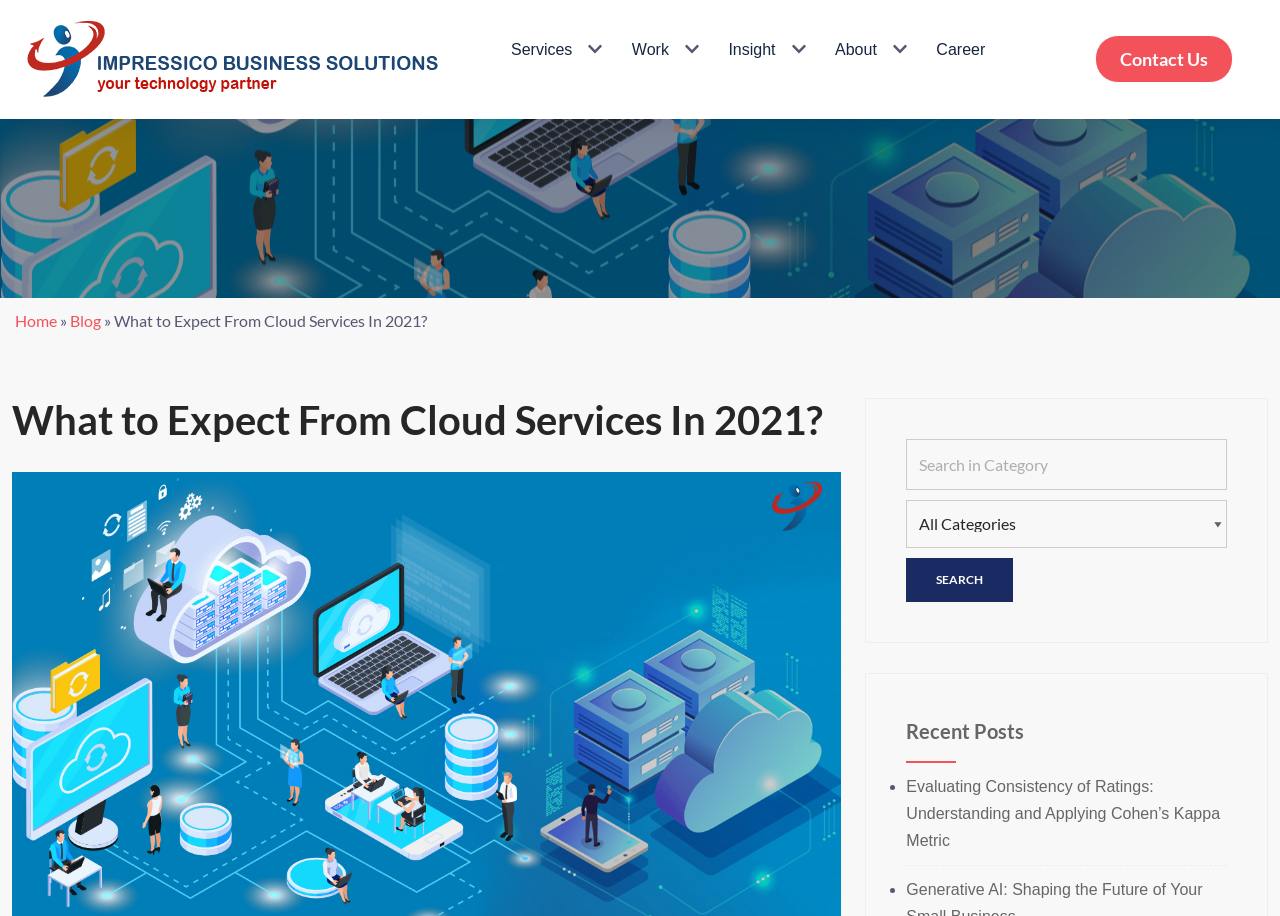Identify the bounding box coordinates of the clickable region necessary to fulfill the following instruction: "Search for something". The bounding box coordinates should be four float numbers between 0 and 1, i.e., [left, top, right, bottom].

[0.676, 0.434, 0.991, 0.702]